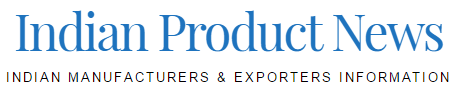Examine the image carefully and respond to the question with a detailed answer: 
What kind of audience is the publication intended for?

The visual presentation of the title and tagline sets the tone for a professional audience seeking reliable information in the realm of Indian manufacturing and exporting industries. The clear and professional font used for the title also suggests that the publication is intended for a professional audience.